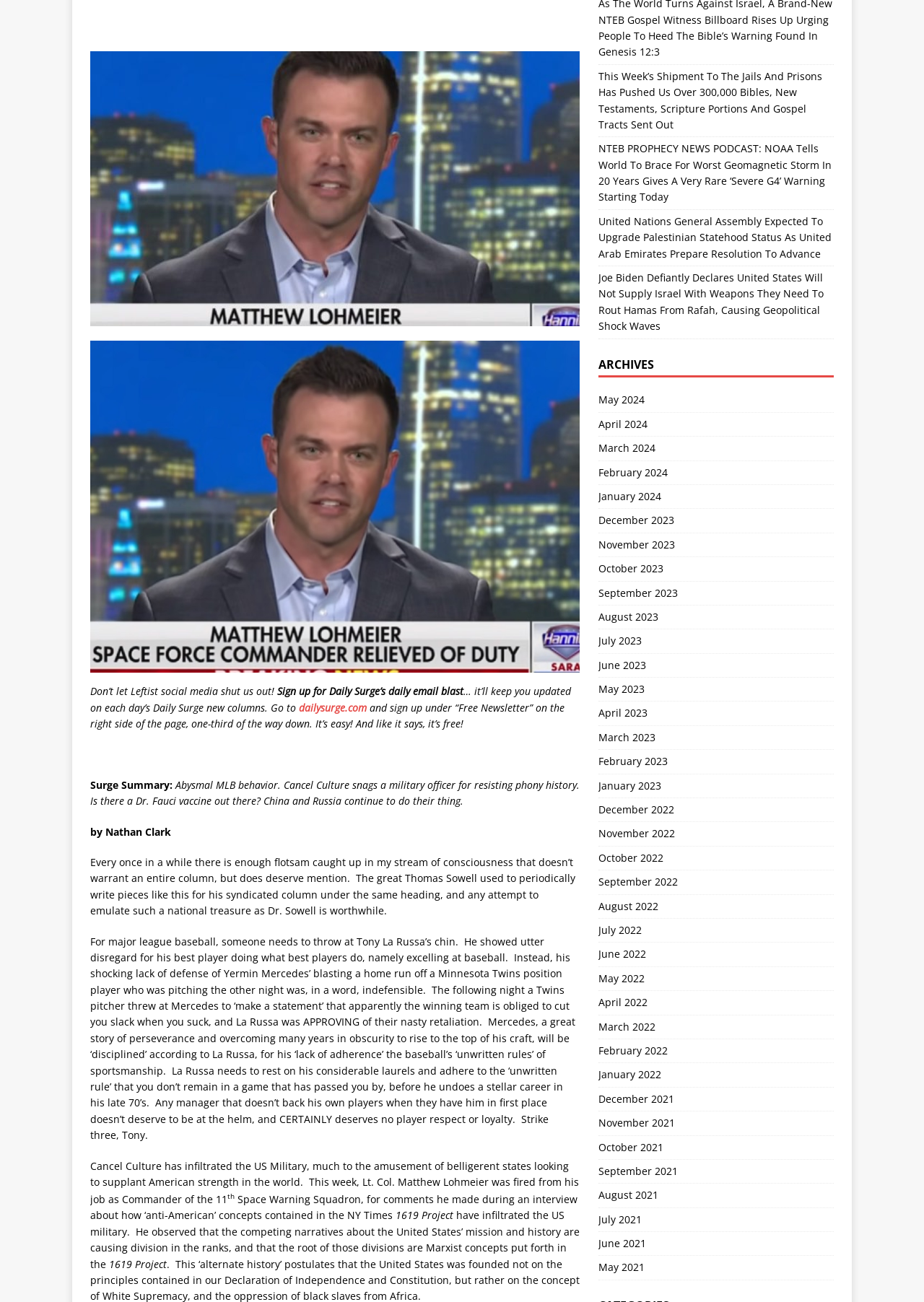Given the element description dailysurge.com, identify the bounding box coordinates for the UI element on the webpage screenshot. The format should be (top-left x, top-left y, bottom-right x, bottom-right y), with values between 0 and 1.

[0.323, 0.538, 0.397, 0.549]